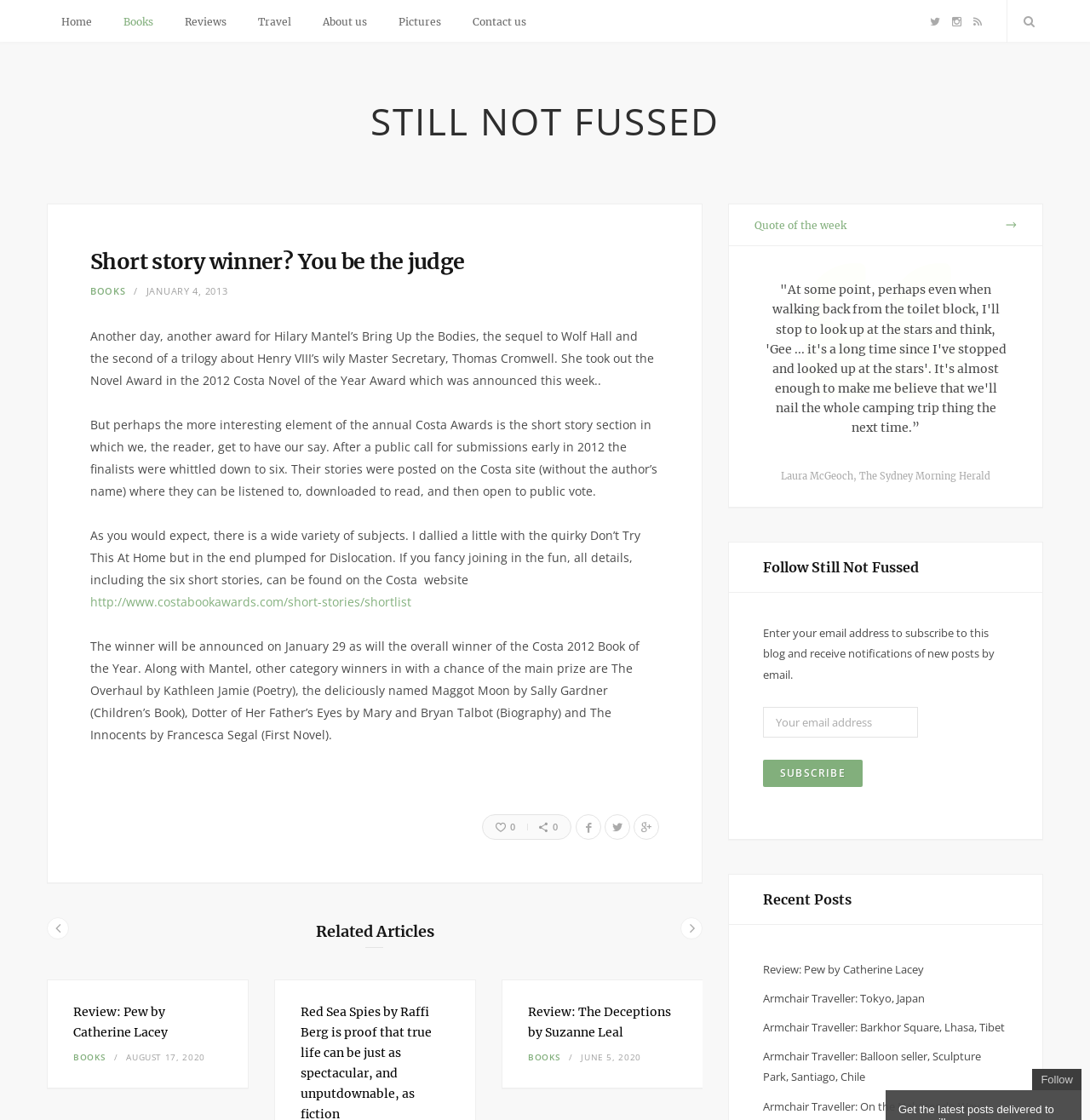Point out the bounding box coordinates of the section to click in order to follow this instruction: "Follow Still Not Fussed on Twitter".

[0.849, 0.0, 0.866, 0.038]